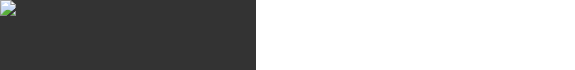Offer a detailed explanation of what is depicted in the image.

The image features a graphic representation related to MHS Schneidetechnik, possibly illustrating hygiene practices or innovative aspects of their bread cutting machines. This image is placed amidst text discussing the company's commitment to hygiene standards and the development of cutting-edge solutions. The surrounding content emphasizes their focus on customer needs and machine functionality, showcasing their premium models like the MHS Premium and MHS Integral Touch. These machines are designed for efficiency, hygiene, and aesthetic integration within retail environments, reflecting MHS's dedication to quality and service in professional settings.